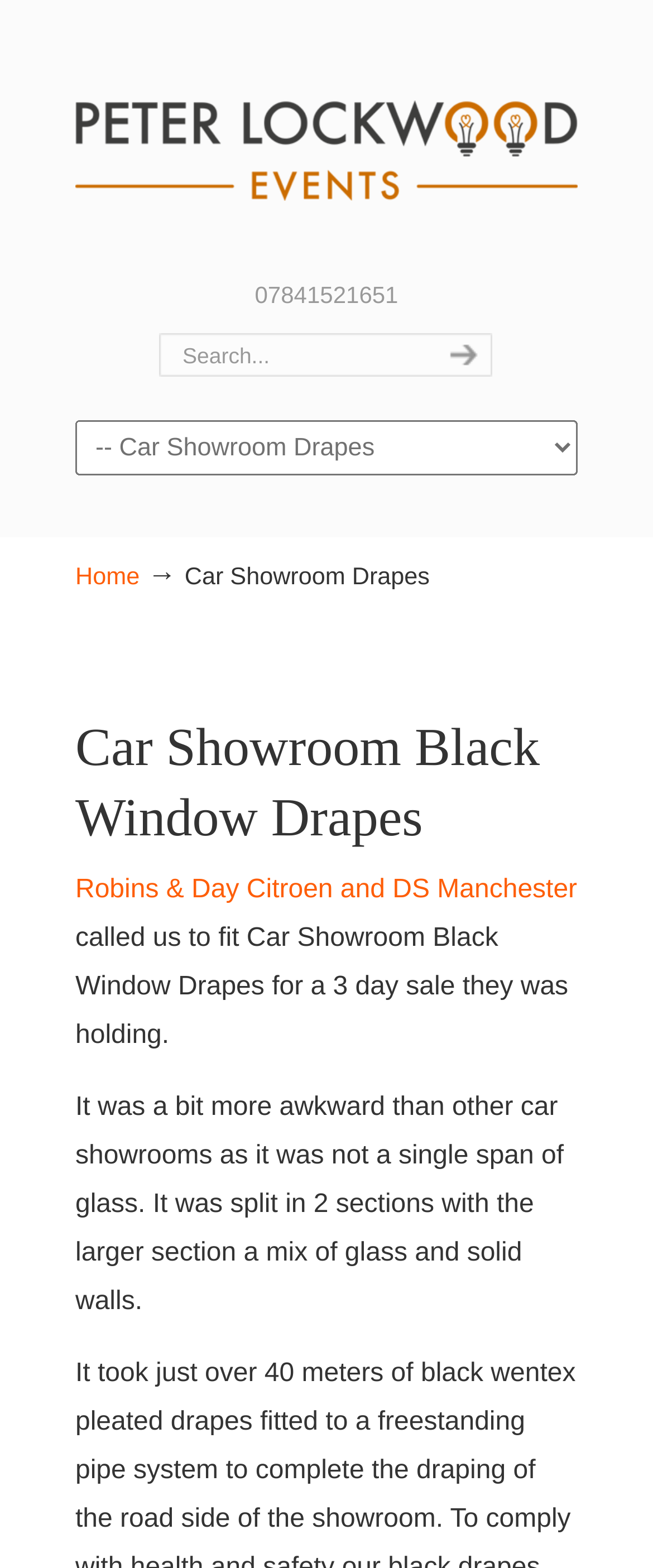Create an elaborate caption for the webpage.

The webpage appears to be a case study or project showcase for a company that provides pipe and drape solutions. At the top, there is a layout table that spans most of the width of the page, containing the company's name "Pipe and Drape Solutions" as a link, a phone number "07841521651", a search bar with a placeholder text "Search...", and a search button.

Below the top section, there is a navigation menu that includes a dropdown combobox labeled "Navigation" and a link to the "Home" page. To the right of the navigation menu, there is an arrow symbol "→" indicating a dropdown or submenu.

The main content of the page is a case study about fitting black window drapes at Robins & Day Citroen and DS Manchester. The title "Car Showroom Black Window Drapes" is a heading, followed by a link to the location "Robins & Day Citroen and DS Manchester". There are two paragraphs of text describing the project, including the challenges of fitting the drapes due to the unique layout of the car showroom.

Overall, the webpage has a simple and clean layout, with a focus on presenting the case study and providing basic navigation and search functionality.